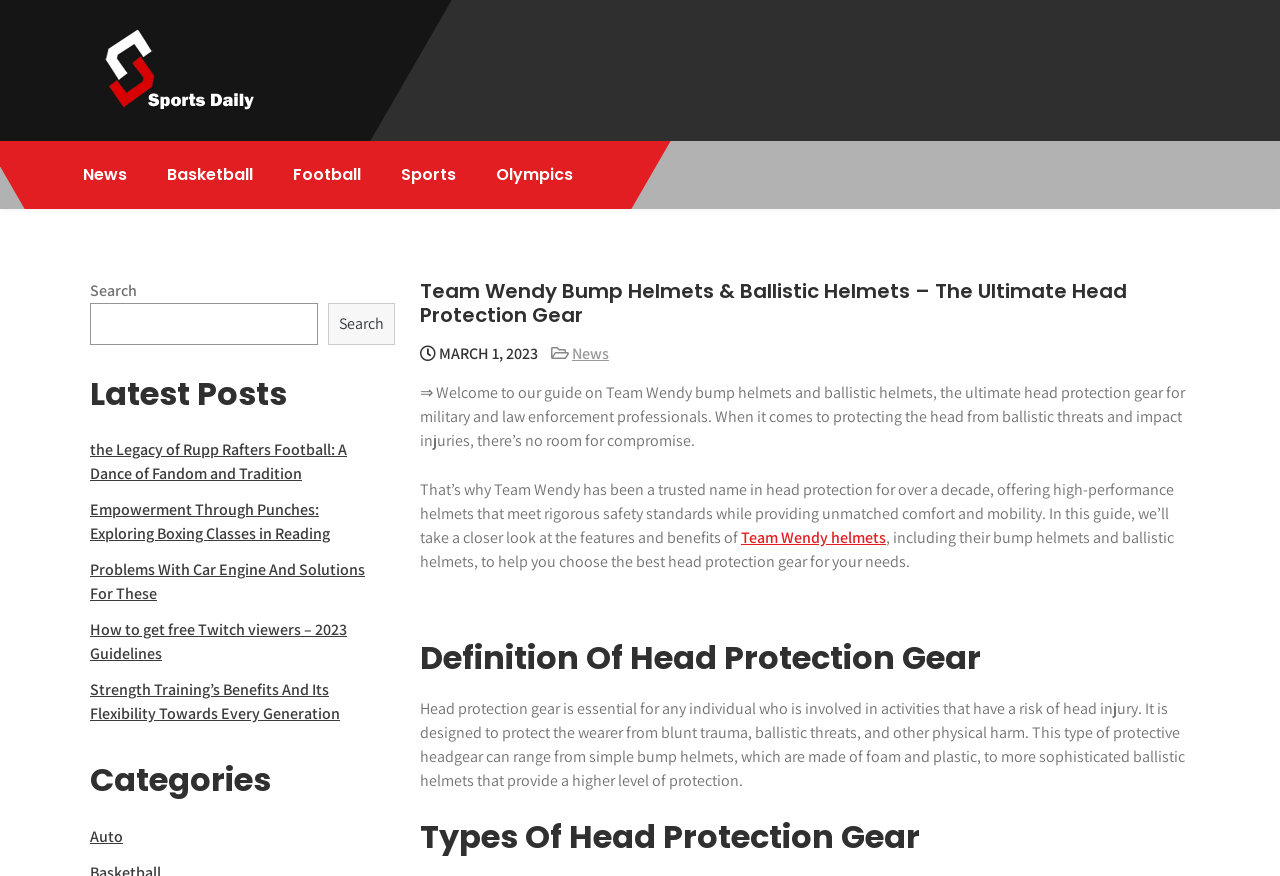Provide the bounding box coordinates in the format (top-left x, top-left y, bottom-right x, bottom-right y). All values are floating point numbers between 0 and 1. Determine the bounding box coordinate of the UI element described as: Olympics

[0.373, 0.161, 0.462, 0.239]